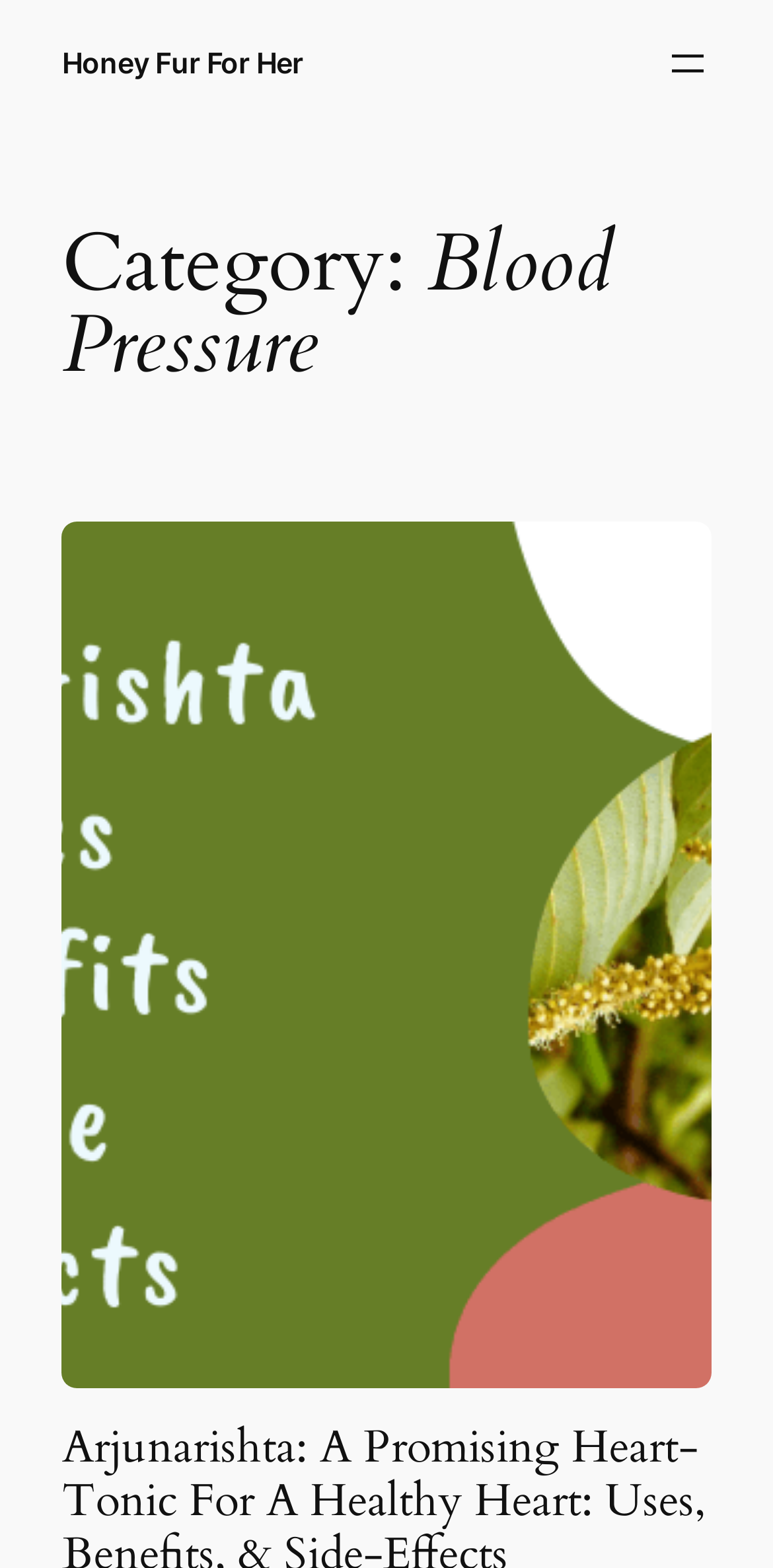What is the name of the website?
Please interpret the details in the image and answer the question thoroughly.

The name of the website can be found by looking at the link element 'Honey Fur For Her' which is a child element of the root element.